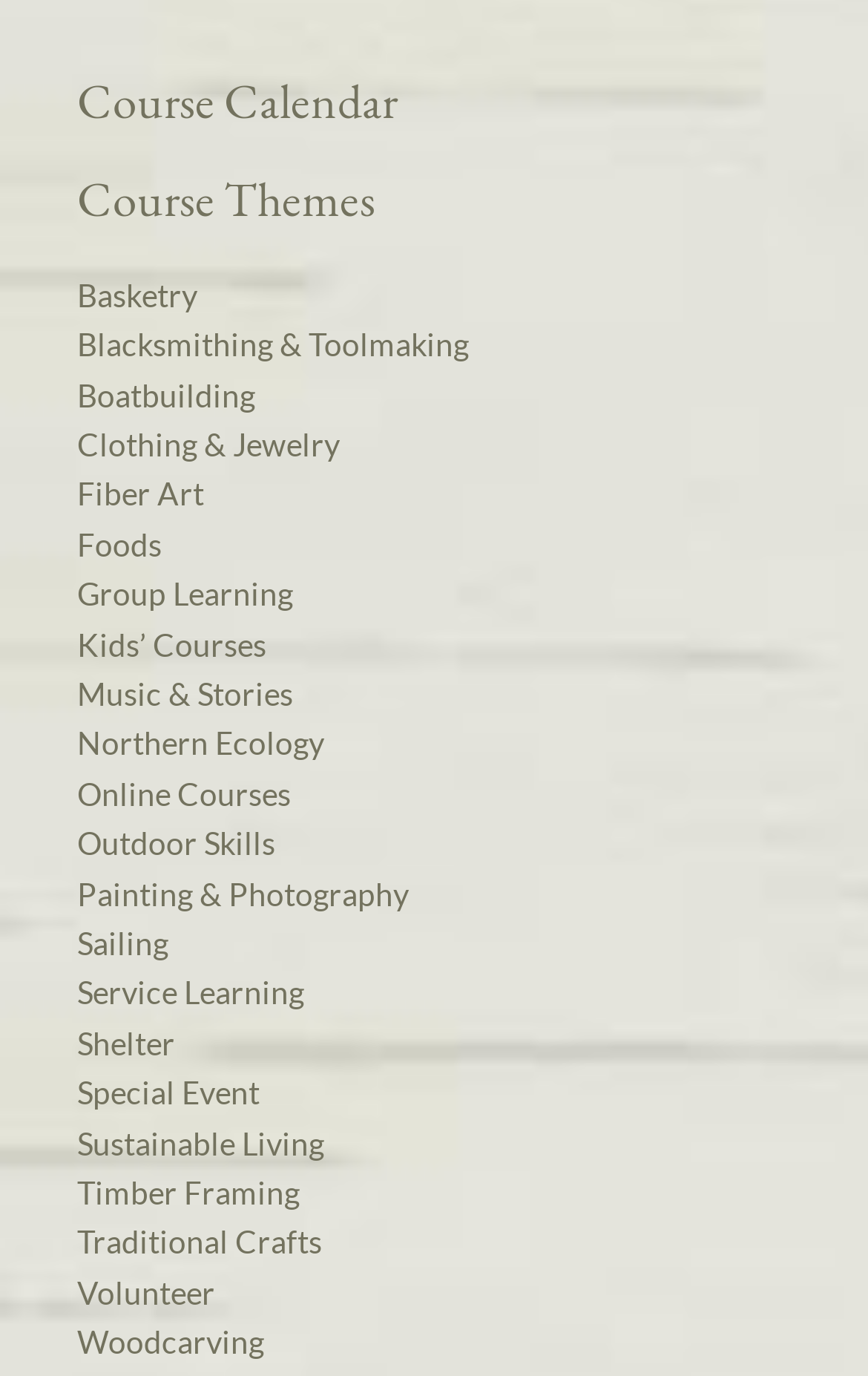Please mark the bounding box coordinates of the area that should be clicked to carry out the instruction: "discover Traditional Crafts".

[0.089, 0.886, 0.911, 0.922]